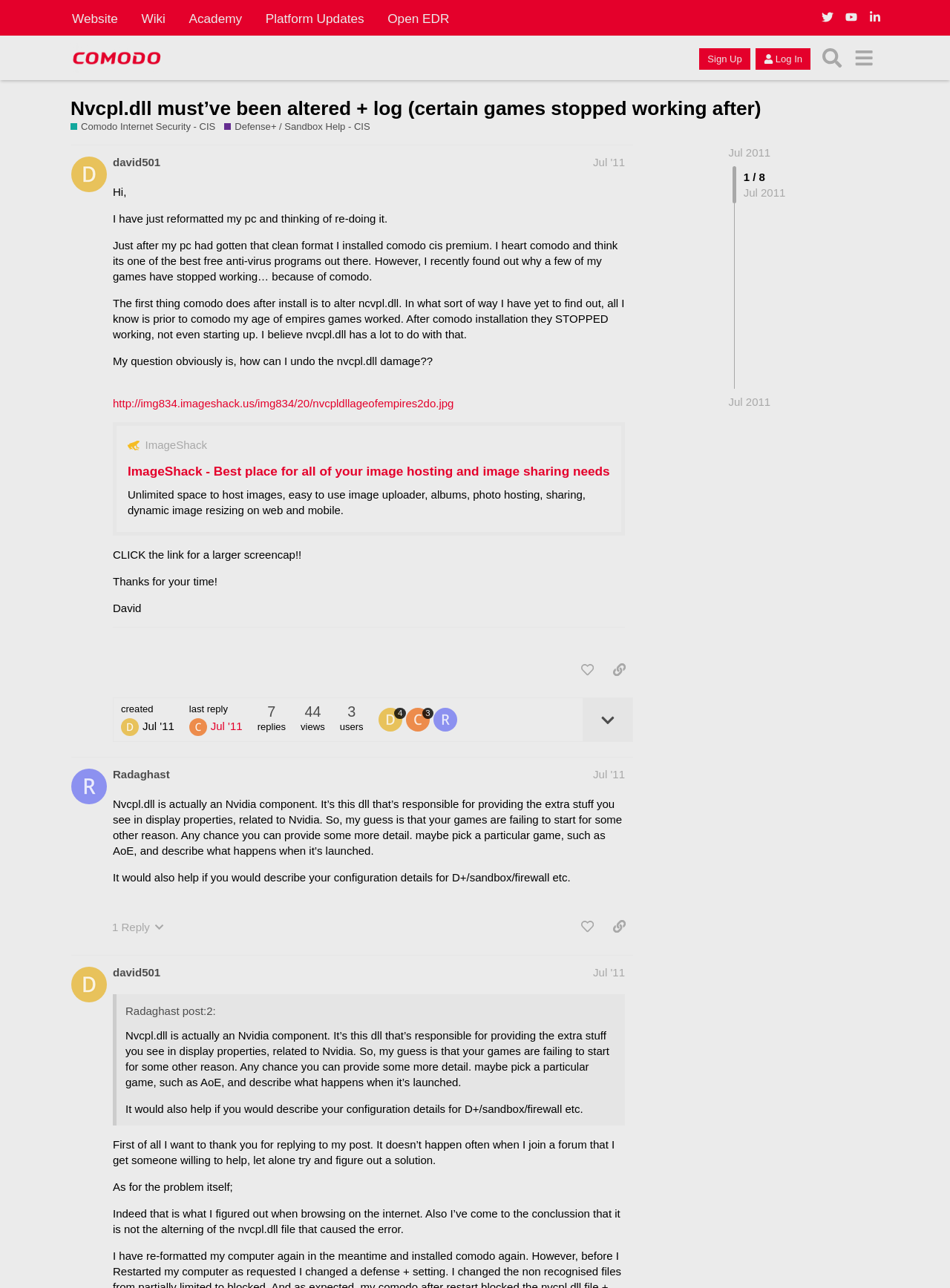Find the bounding box coordinates of the element you need to click on to perform this action: 'View the 'Recent Posts''. The coordinates should be represented by four float values between 0 and 1, in the format [left, top, right, bottom].

None